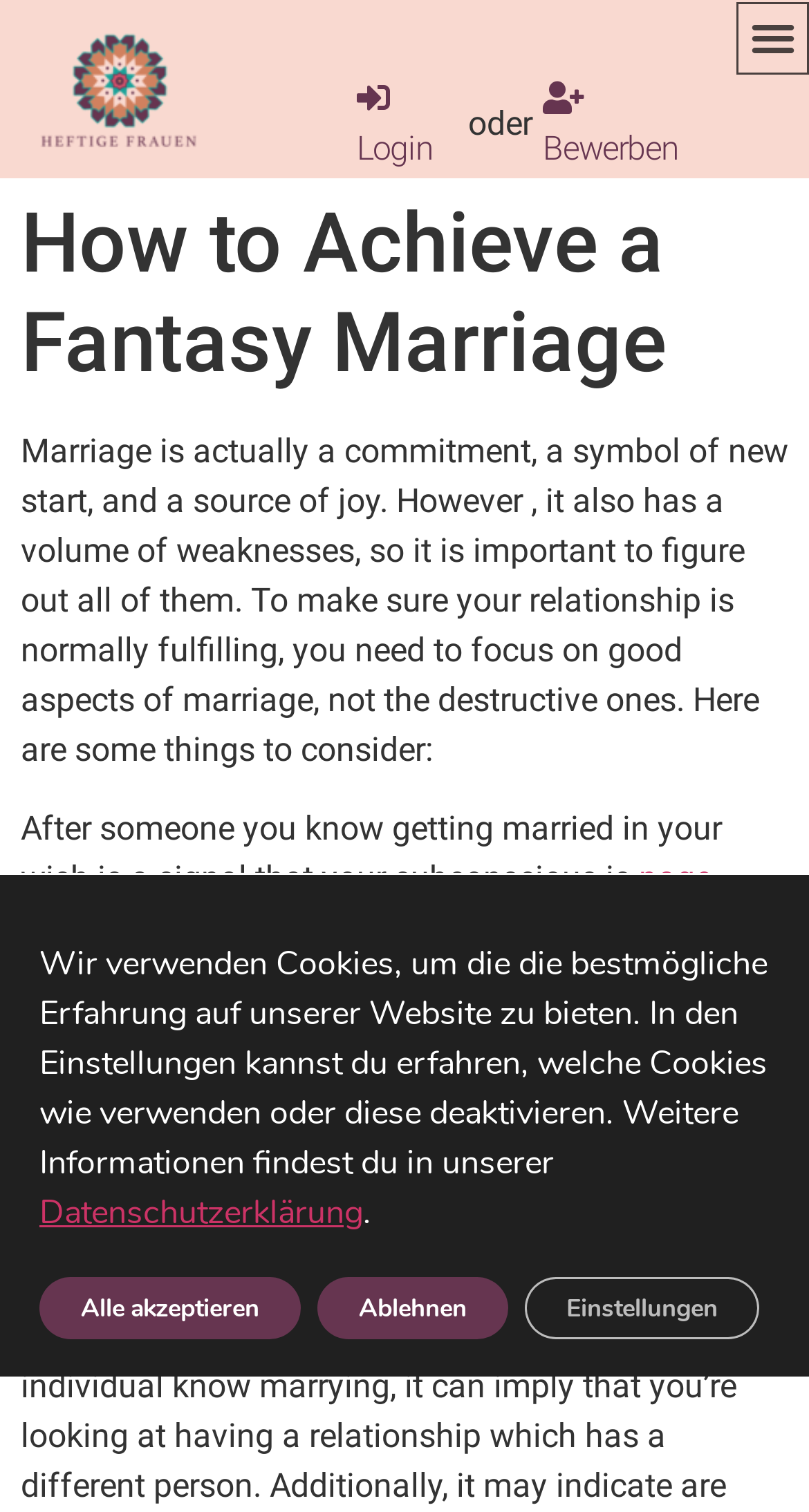Pinpoint the bounding box coordinates of the clickable element to carry out the following instruction: "Click the page link."

[0.79, 0.568, 0.879, 0.594]